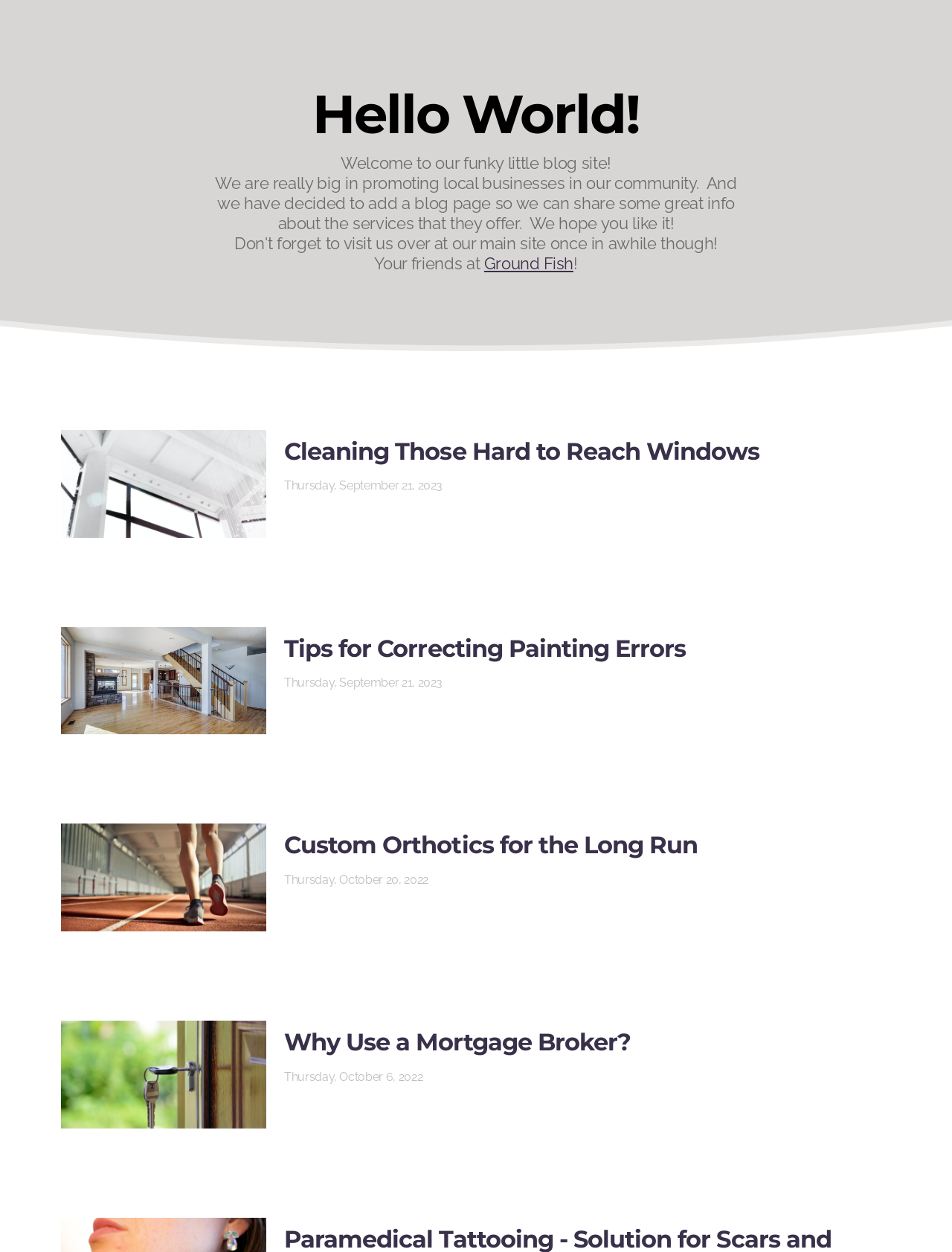Respond concisely with one word or phrase to the following query:
How many blog posts are listed on the page?

4